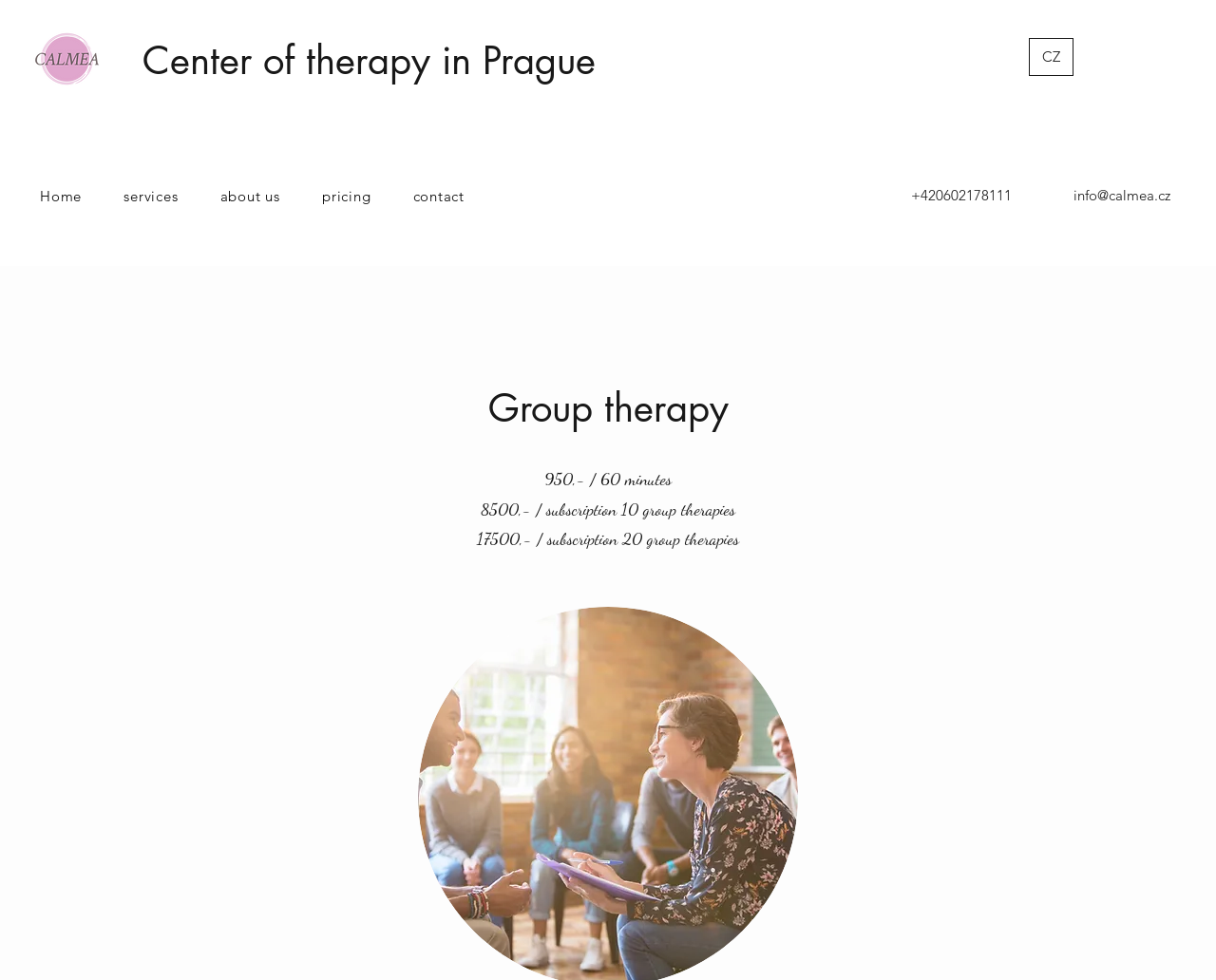Provide a one-word or short-phrase answer to the question:
What is the cost of a subscription for 10 group therapies?

8500,-